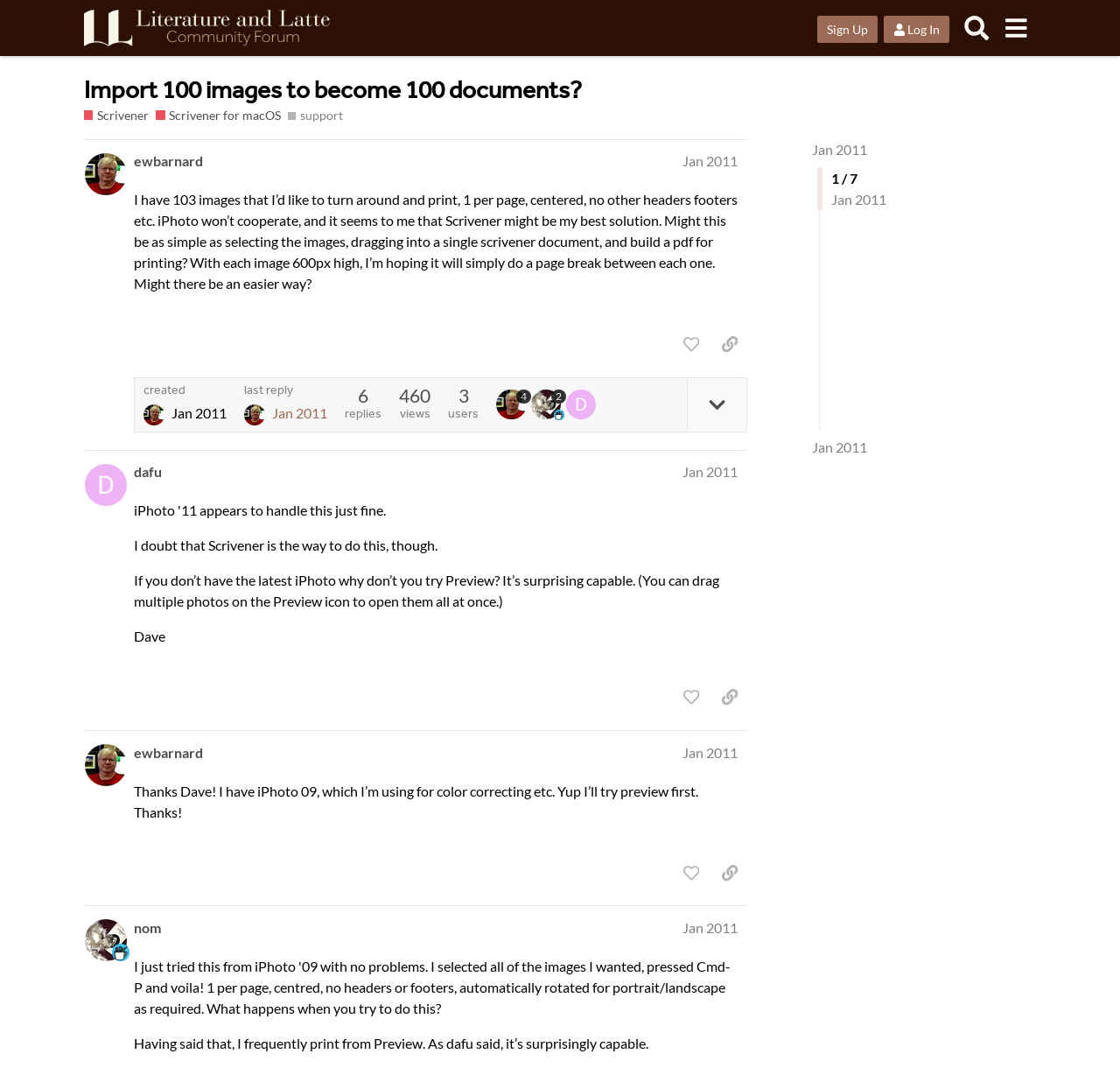Offer an in-depth caption of the entire webpage.

This webpage is a forum discussion thread on the Literature & Latte Forums website. At the top, there is a header section with a logo and navigation buttons, including "Sign Up", "Log In", "Search", and a menu button. Below the header, there is a title section with a heading that reads "Import 100 images to become 100 documents?" and links to related topics, such as "Scrivener" and "Scrivener for macOS".

The main content of the page is divided into four posts, each with a heading that displays the author's name and the date of the post. The first post, by "ewbarnard", describes a problem with printing images from iPhoto and asks if Scrivener can be used as a solution. The post includes a detailed description of the desired outcome.

The second post, by "dafu", responds to the original post and suggests using Preview instead of Scrivener. The post includes a brief explanation of how to use Preview to print multiple photos at once.

The third post, again by "ewbarnard", thanks "dafu" for the suggestion and mentions that they will try using Preview. The fourth post, by "nom", also responds to the original post and mentions that they frequently print from Preview.

Each post includes buttons to "like" the post, copy a link to the post, and other interactive elements. There are also links to the authors' profiles and timestamps for each post. The page also displays the number of replies, views, and users participating in the discussion.